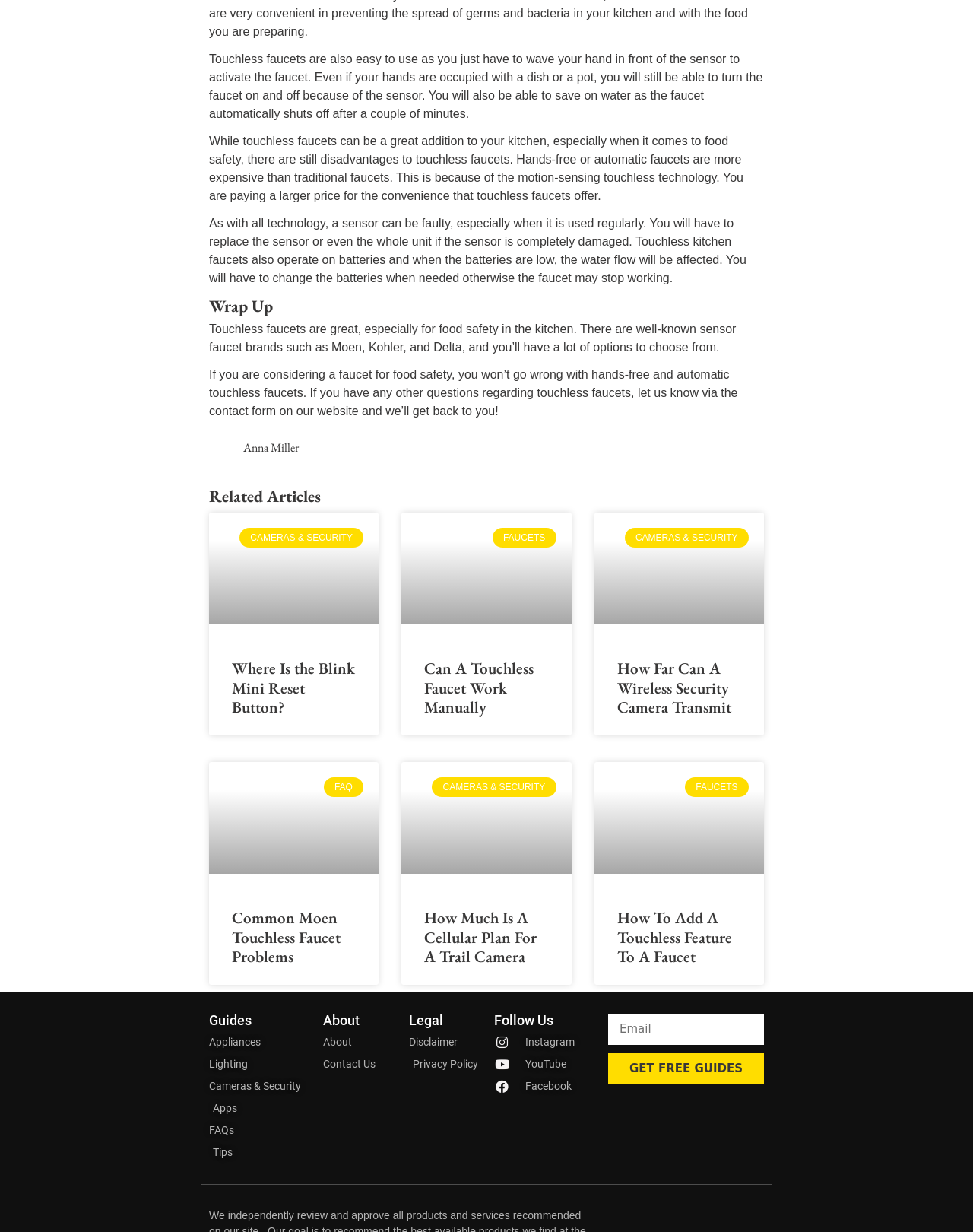Please determine the bounding box coordinates, formatted as (top-left x, top-left y, bottom-right x, bottom-right y), with all values as floating point numbers between 0 and 1. Identify the bounding box of the region described as: parent_node: FAUCETS

[0.611, 0.619, 0.785, 0.71]